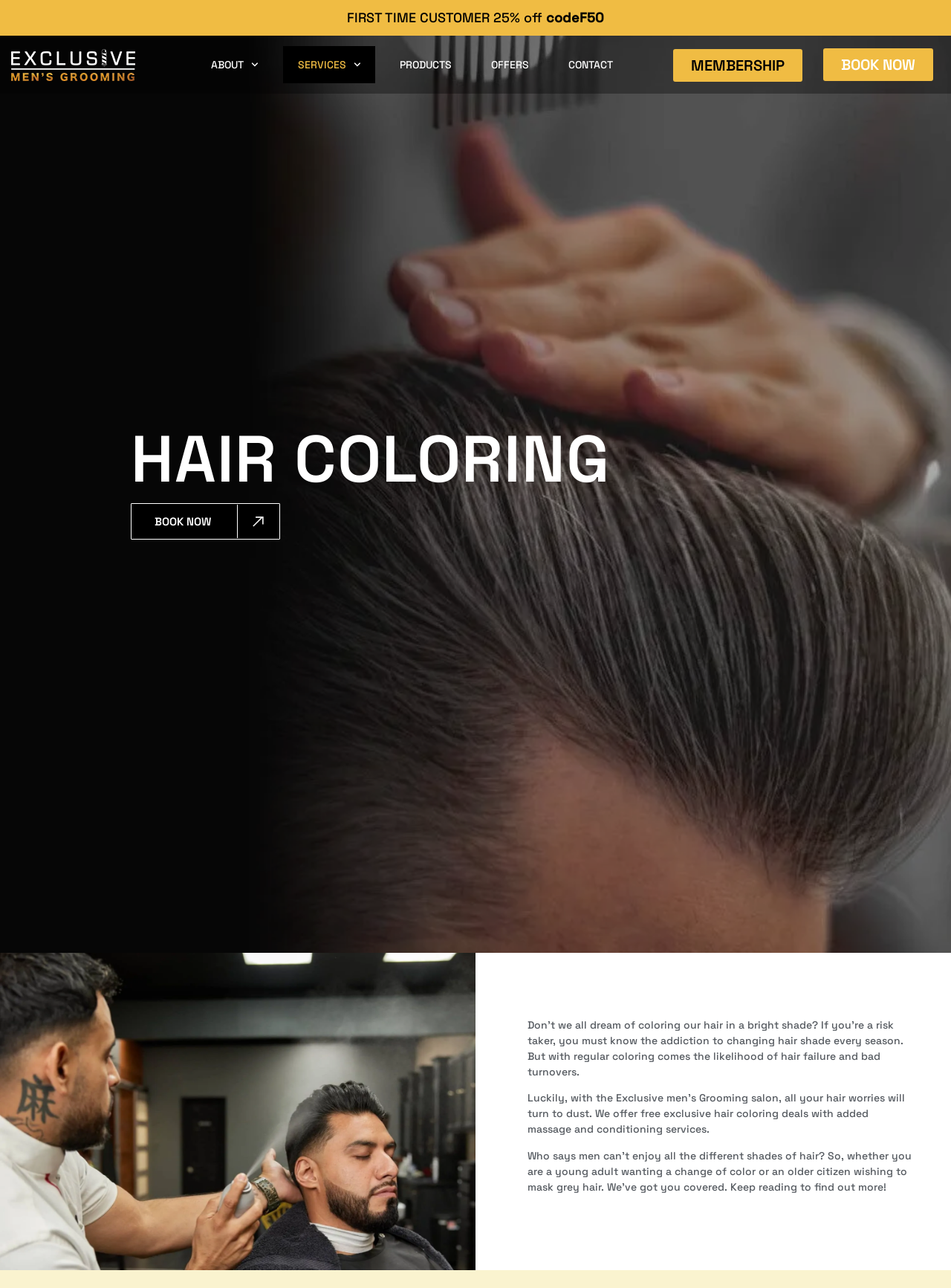Using the information in the image, give a detailed answer to the following question: What services are offered by Exclusive Men's Grooming?

The webpage mentions that Exclusive Men's Grooming offers free exclusive hair coloring deals with added massage and conditioning services, indicating that these are some of the services provided by the salon.